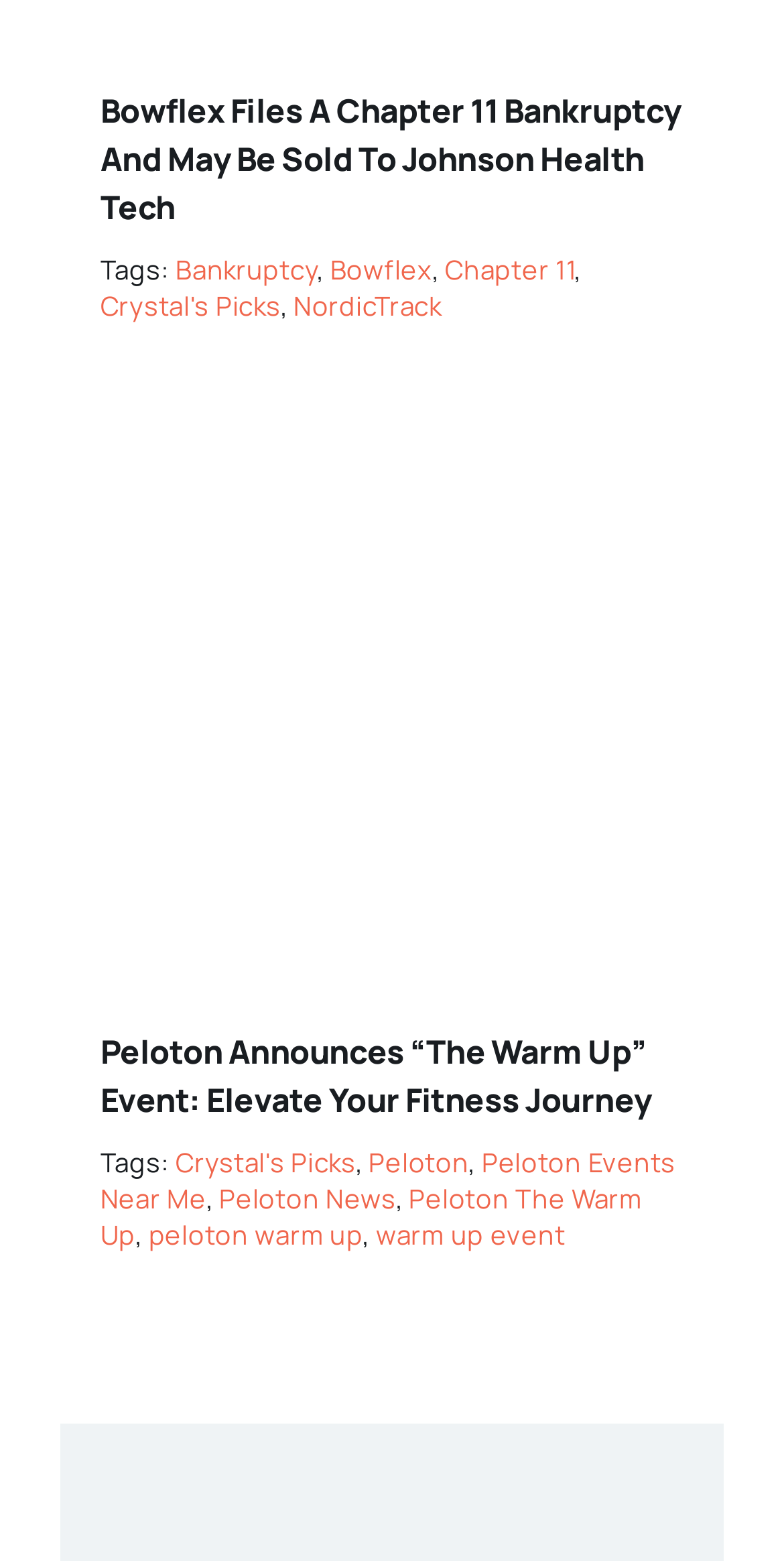What is the topic of the first article?
Please answer the question as detailed as possible based on the image.

The first article's heading is 'Bowflex Files A Chapter 11 Bankruptcy And May Be Sold To Johnson Health Tech', which indicates that the topic is about Bowflex's bankruptcy.